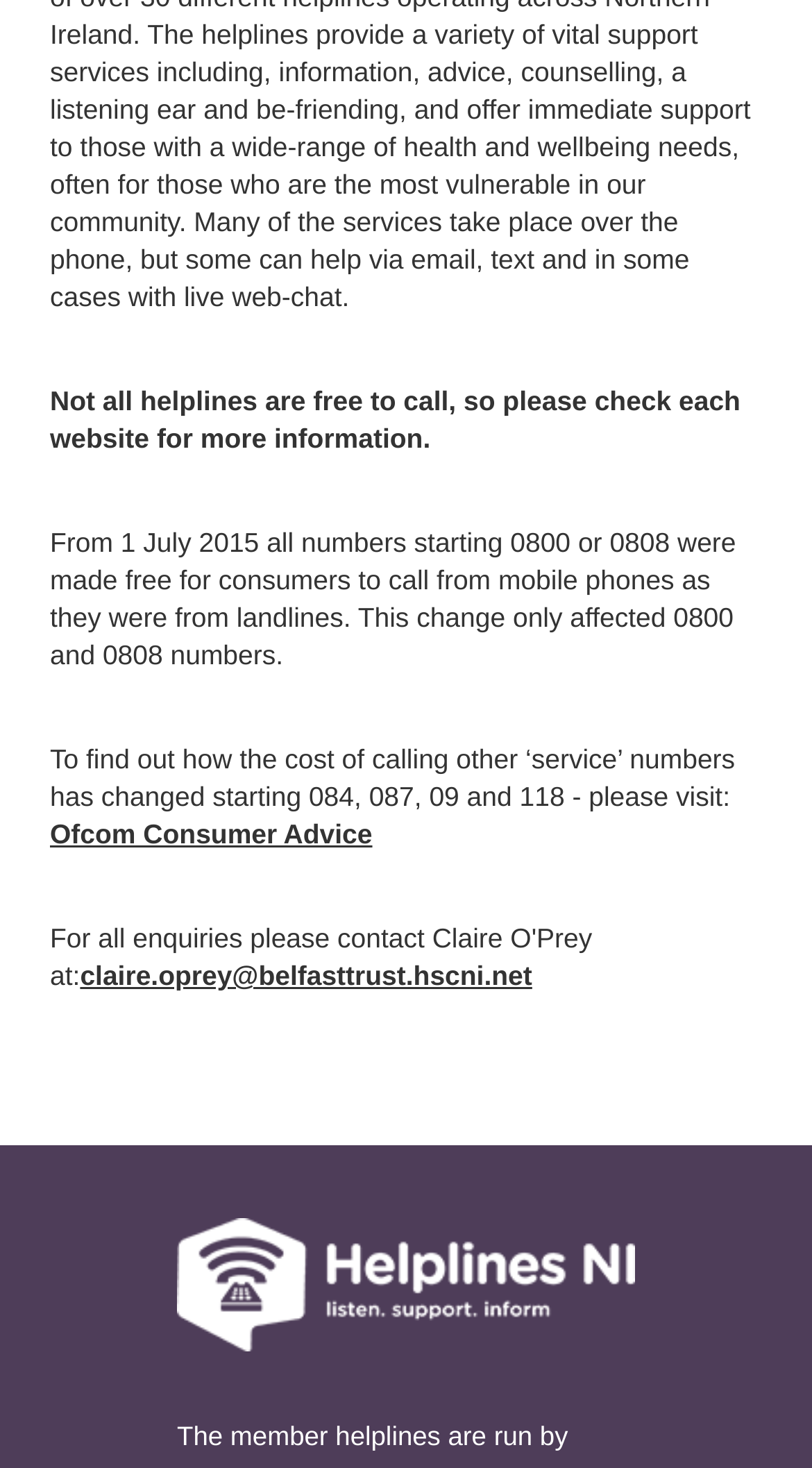Determine the bounding box coordinates of the UI element described below. Use the format (top-left x, top-left y, bottom-right x, bottom-right y) with floating point numbers between 0 and 1: Ofcom Consumer Advice

[0.062, 0.557, 0.459, 0.579]